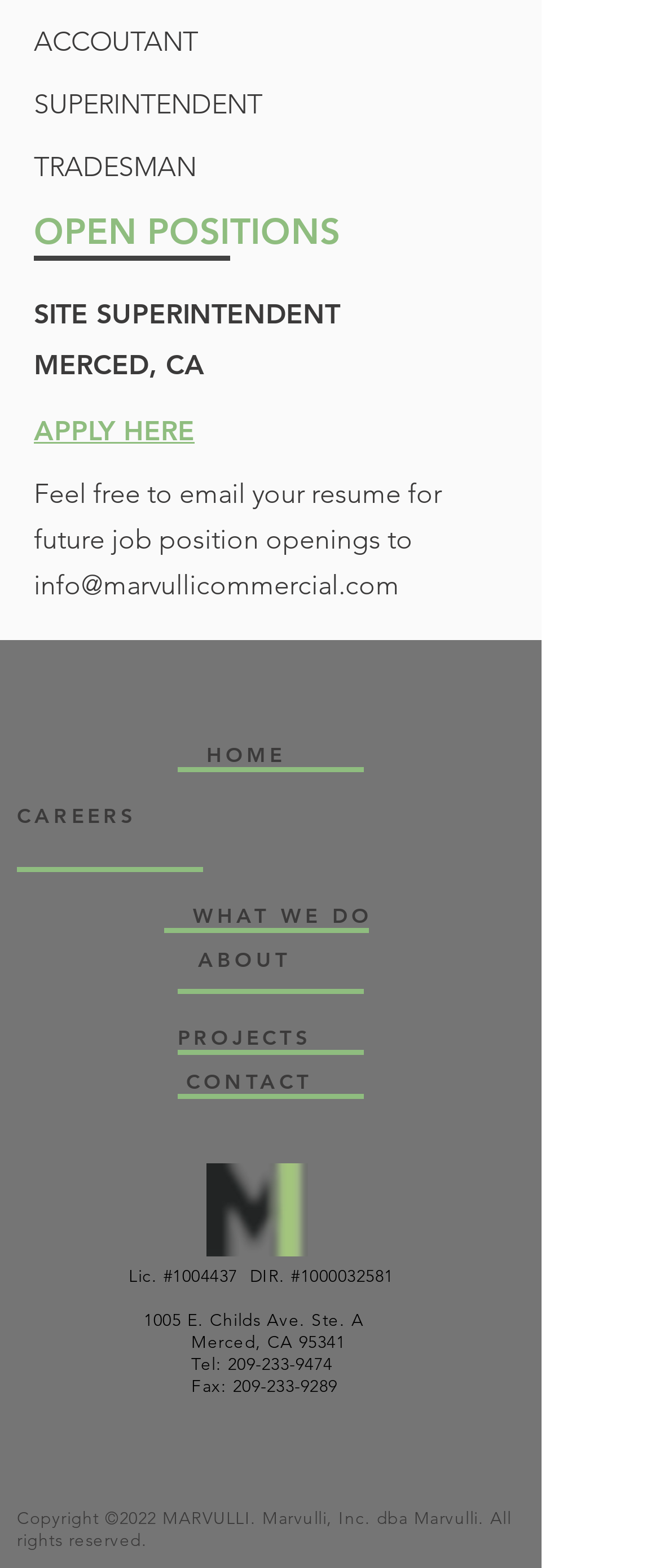Pinpoint the bounding box coordinates of the clickable element needed to complete the instruction: "View the CAREERS page". The coordinates should be provided as four float numbers between 0 and 1: [left, top, right, bottom].

[0.026, 0.511, 0.207, 0.528]